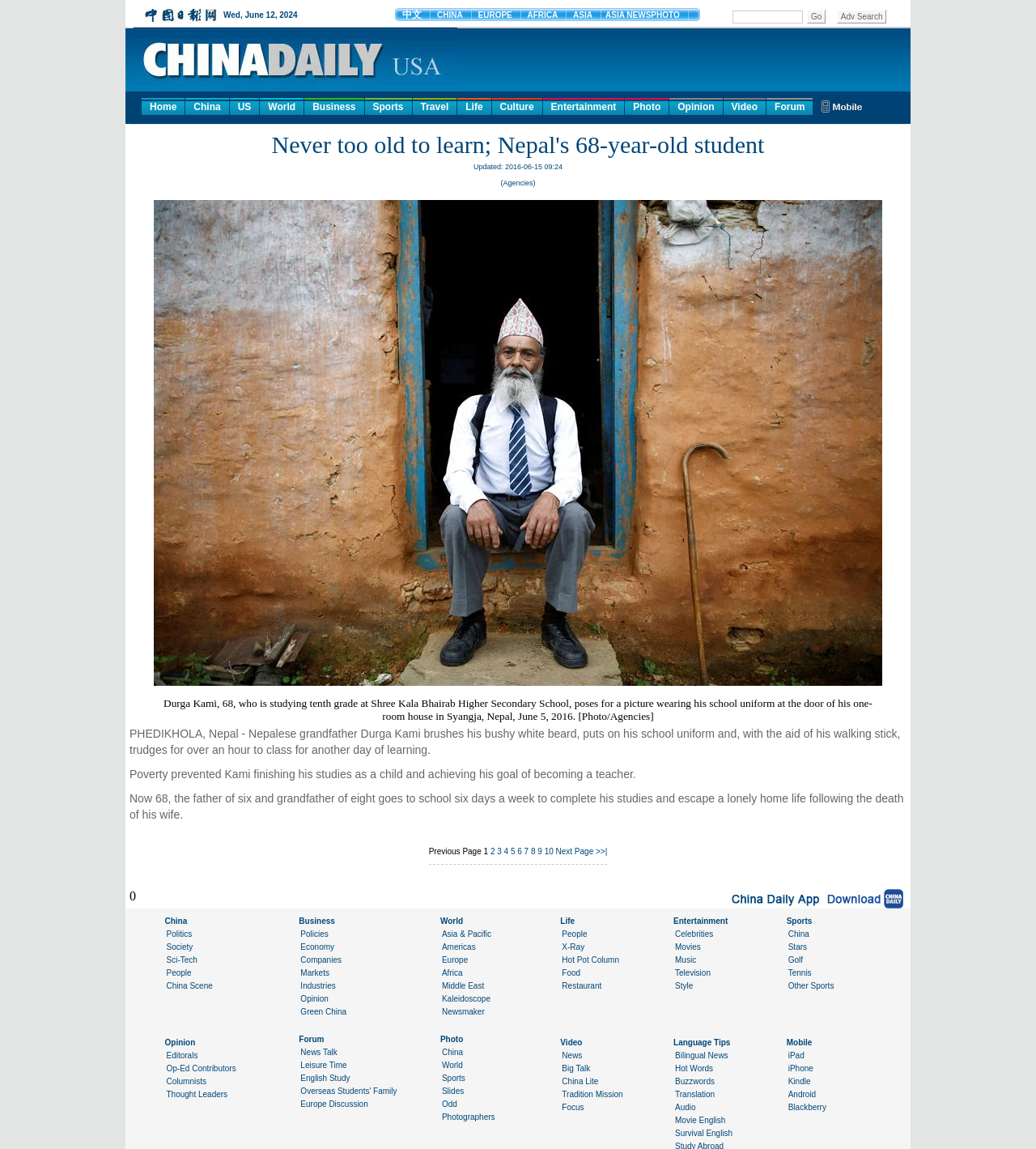Please respond to the question with a concise word or phrase:
What is the name of the school?

Shree Kala Bhairab Higher Secondary School